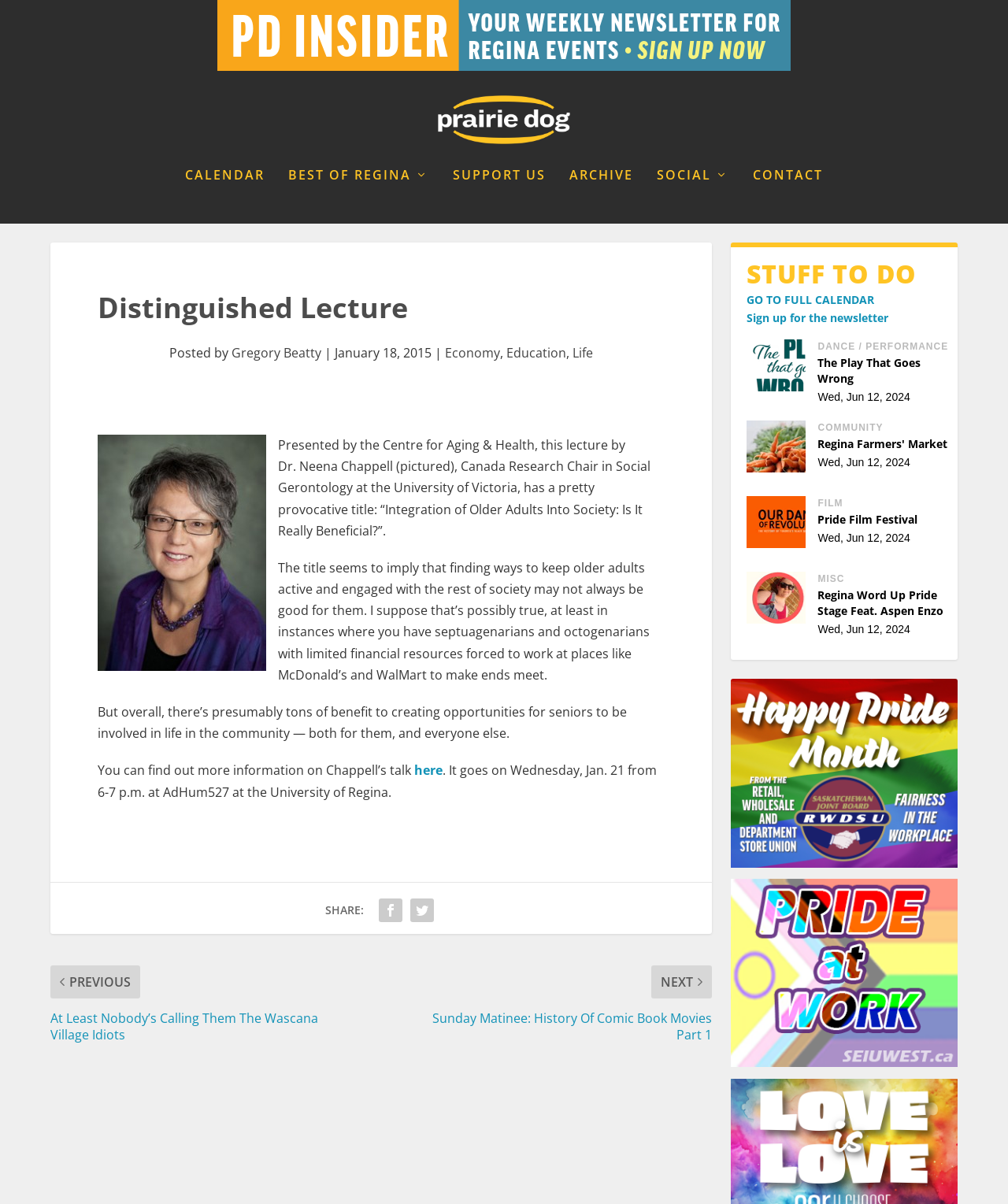Please determine the bounding box coordinates of the element to click in order to execute the following instruction: "Share the article on social media". The coordinates should be four float numbers between 0 and 1, specified as [left, top, right, bottom].

[0.372, 0.743, 0.403, 0.769]